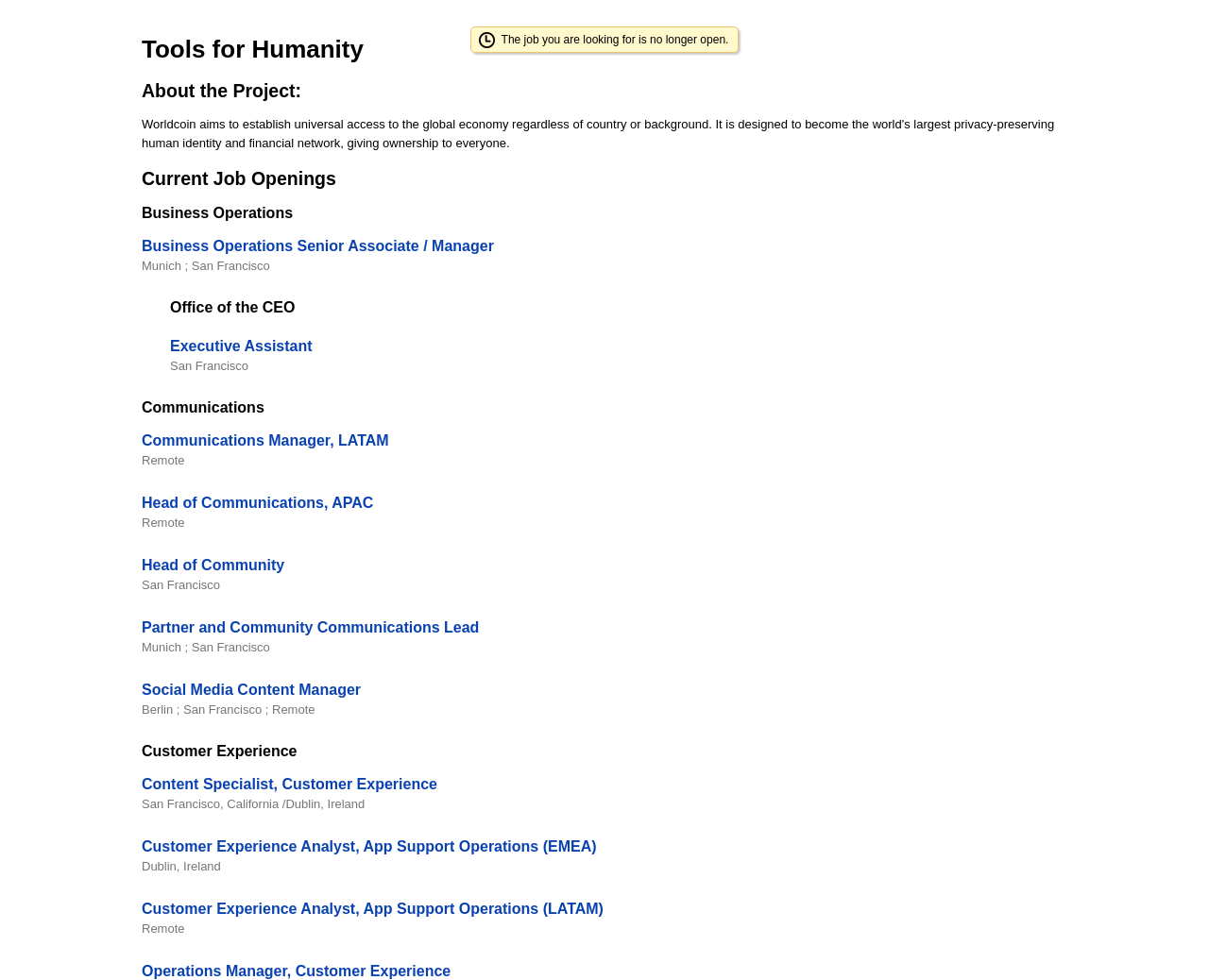With reference to the screenshot, provide a detailed response to the question below:
What is the location of the 'Head of Community' job?

I found the link element 'Head of Community' and its corresponding StaticText element 'San Francisco', which indicates the location of the job.